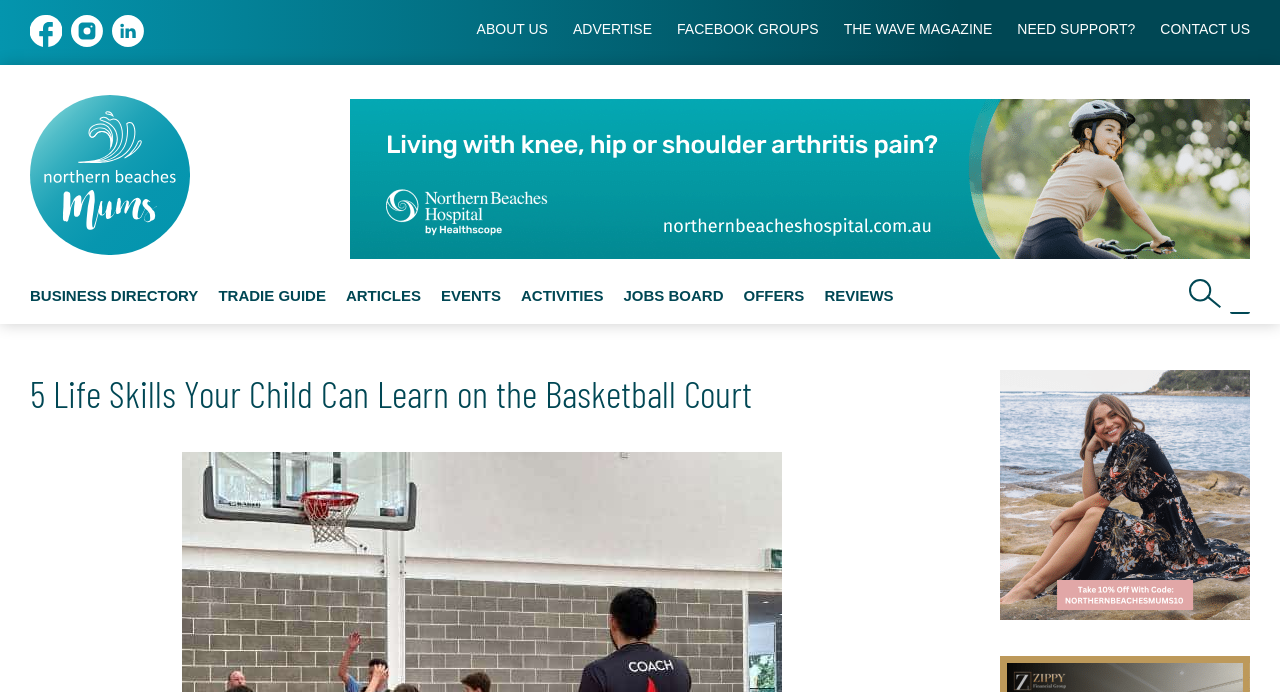Please specify the coordinates of the bounding box for the element that should be clicked to carry out this instruction: "Read the article about 5 life skills your child can learn on the basketball court". The coordinates must be four float numbers between 0 and 1, formatted as [left, top, right, bottom].

[0.023, 0.54, 0.729, 0.595]